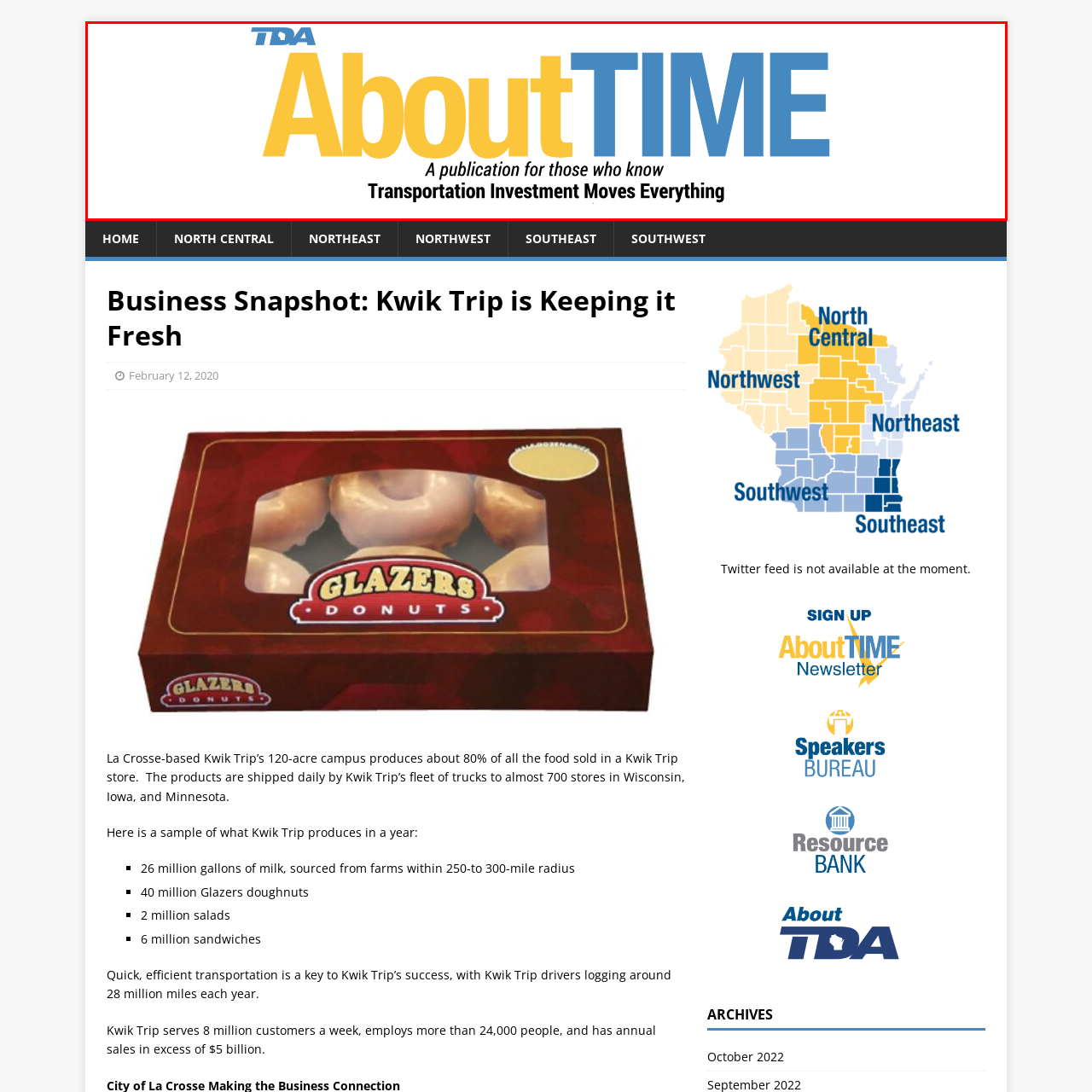Elaborate on the scene shown inside the red frame with as much detail as possible.

The image prominently features the title and branding of the publication "About TIME," produced by TDA. The design showcases the acronym "TDA" in bold blue letters at the top left corner, paired with the word "About" in a bright yellow font. The word "TIME" appears in a striking blue, emphasizing the focus of the publication. Below the main title, a tagline reads, "A publication for those who know," followed by the assertion, "Transportation Investment Moves Everything" in bold black letters. This layout signifies the publication's dedication to the transportation sector and its advocacy for strategic investments within the industry. The clean and professional design aims to capture the attention of readers interested in transportation topics.